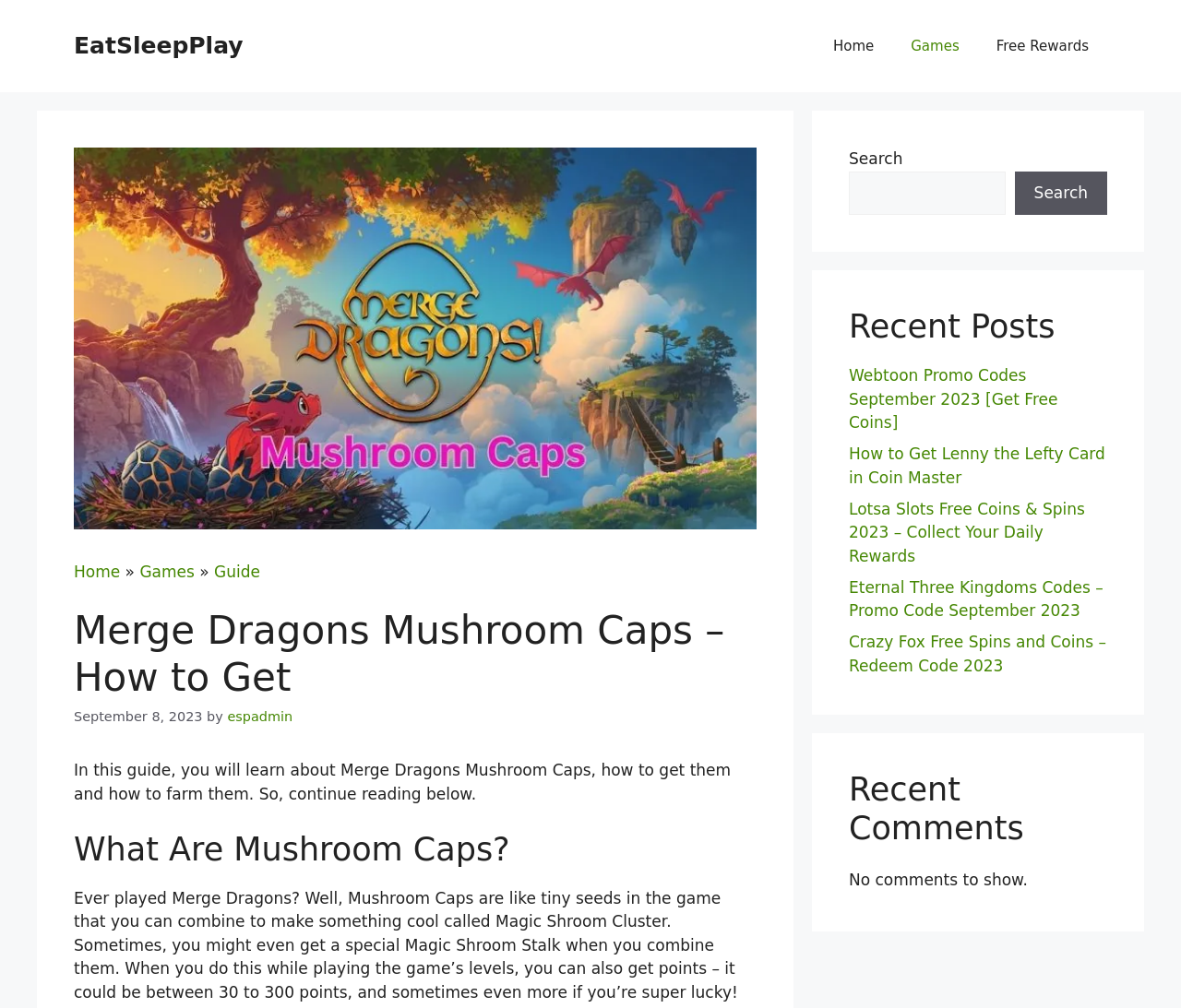Could you specify the bounding box coordinates for the clickable section to complete the following instruction: "Search for something"?

[0.719, 0.17, 0.851, 0.213]